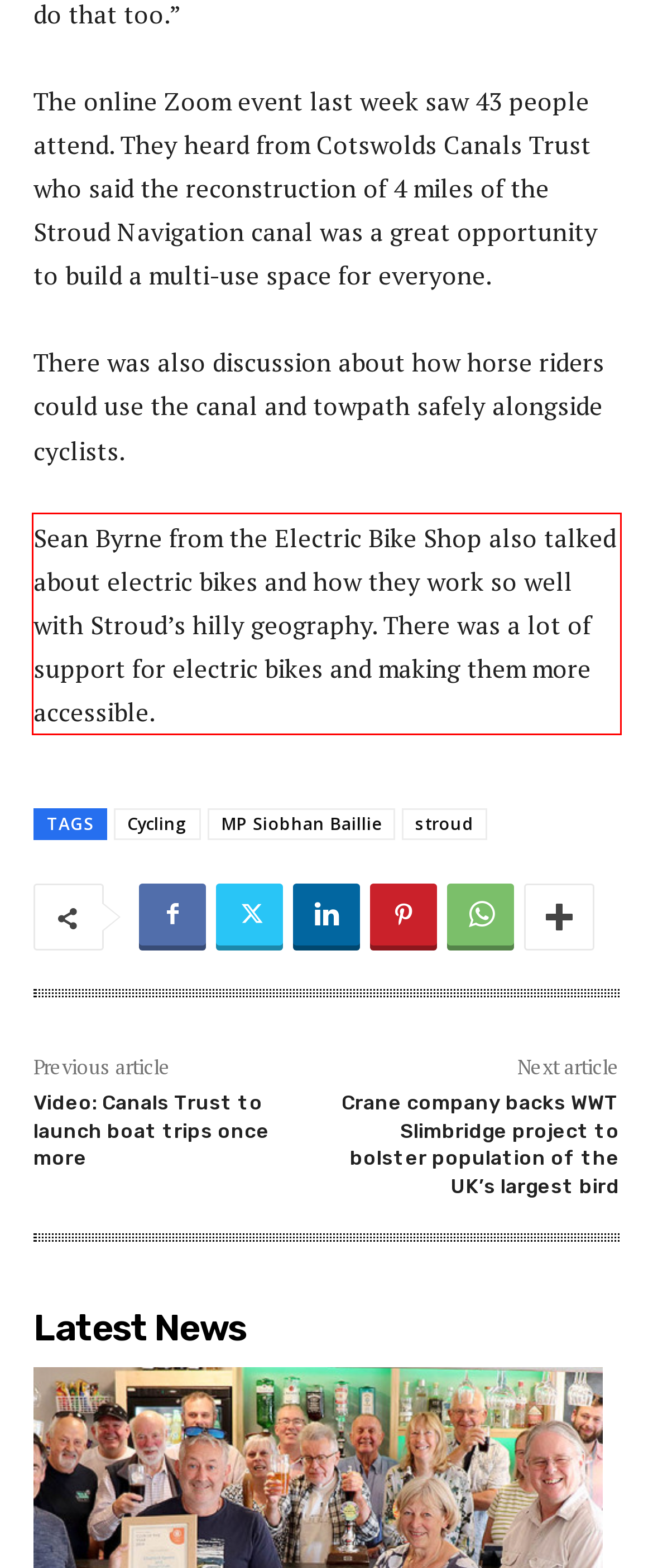The screenshot you have been given contains a UI element surrounded by a red rectangle. Use OCR to read and extract the text inside this red rectangle.

Sean Byrne from the Electric Bike Shop also talked about electric bikes and how they work so well with Stroud’s hilly geography. There was a lot of support for electric bikes and making them more accessible.